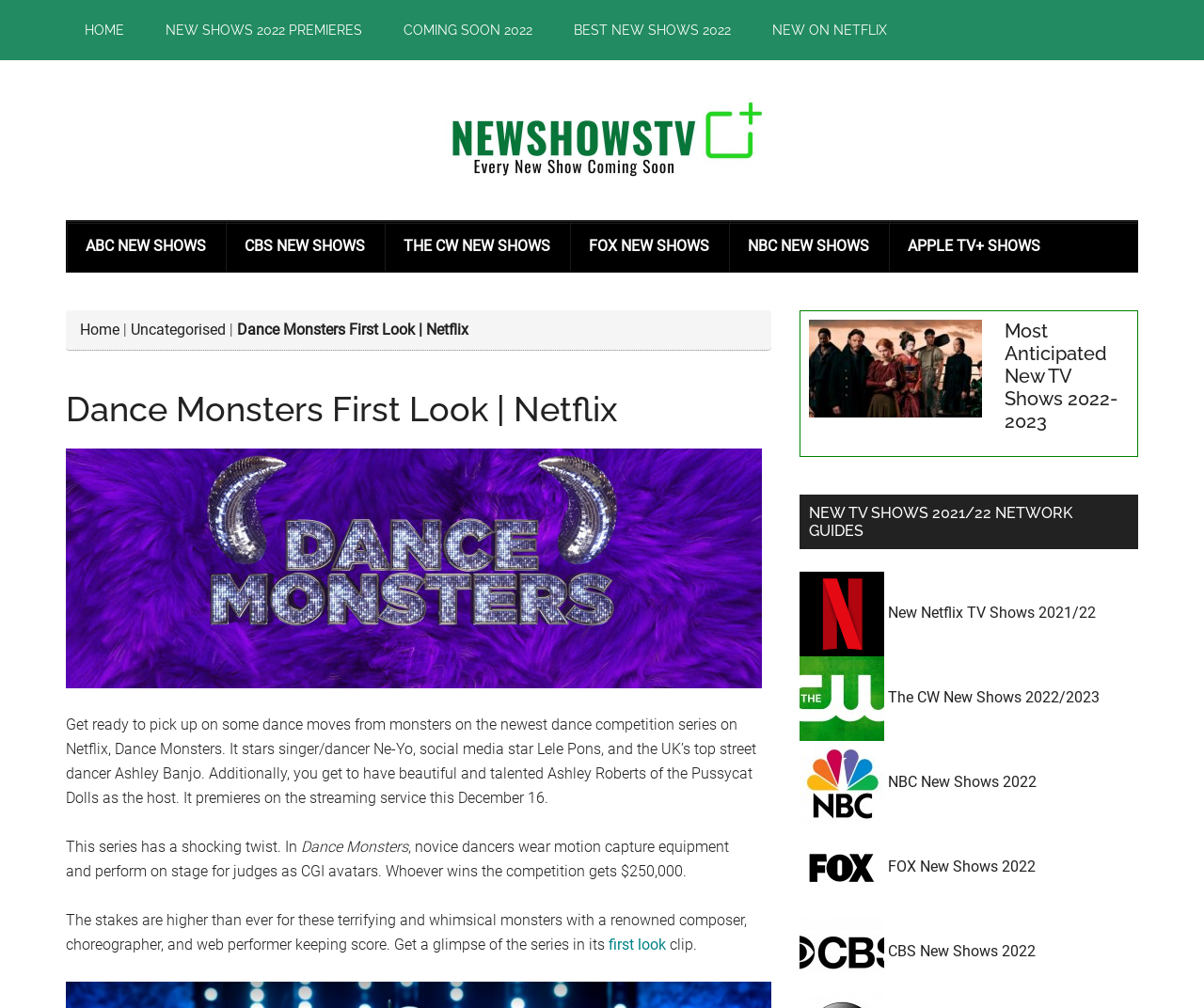How many links are there in the 'Primary Sidebar' section?
Look at the image and provide a short answer using one word or a phrase.

8